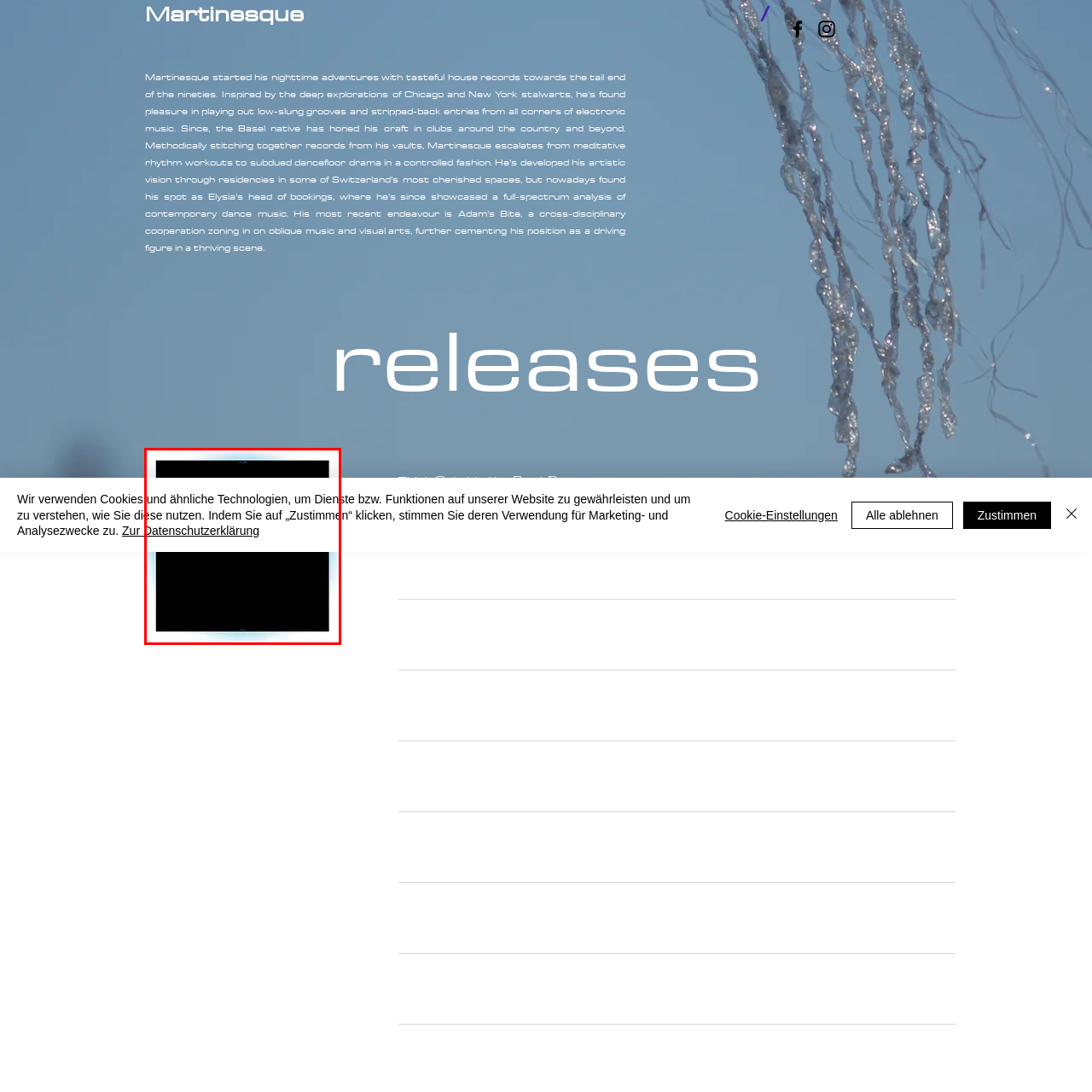Direct your attention to the section marked by the red bounding box and construct a detailed answer to the following question based on the image: What is the aesthetic of the image?

The caption describes the overall presentation of the image as having a stylish and modern aesthetic, which is in line with the themes of music and art.